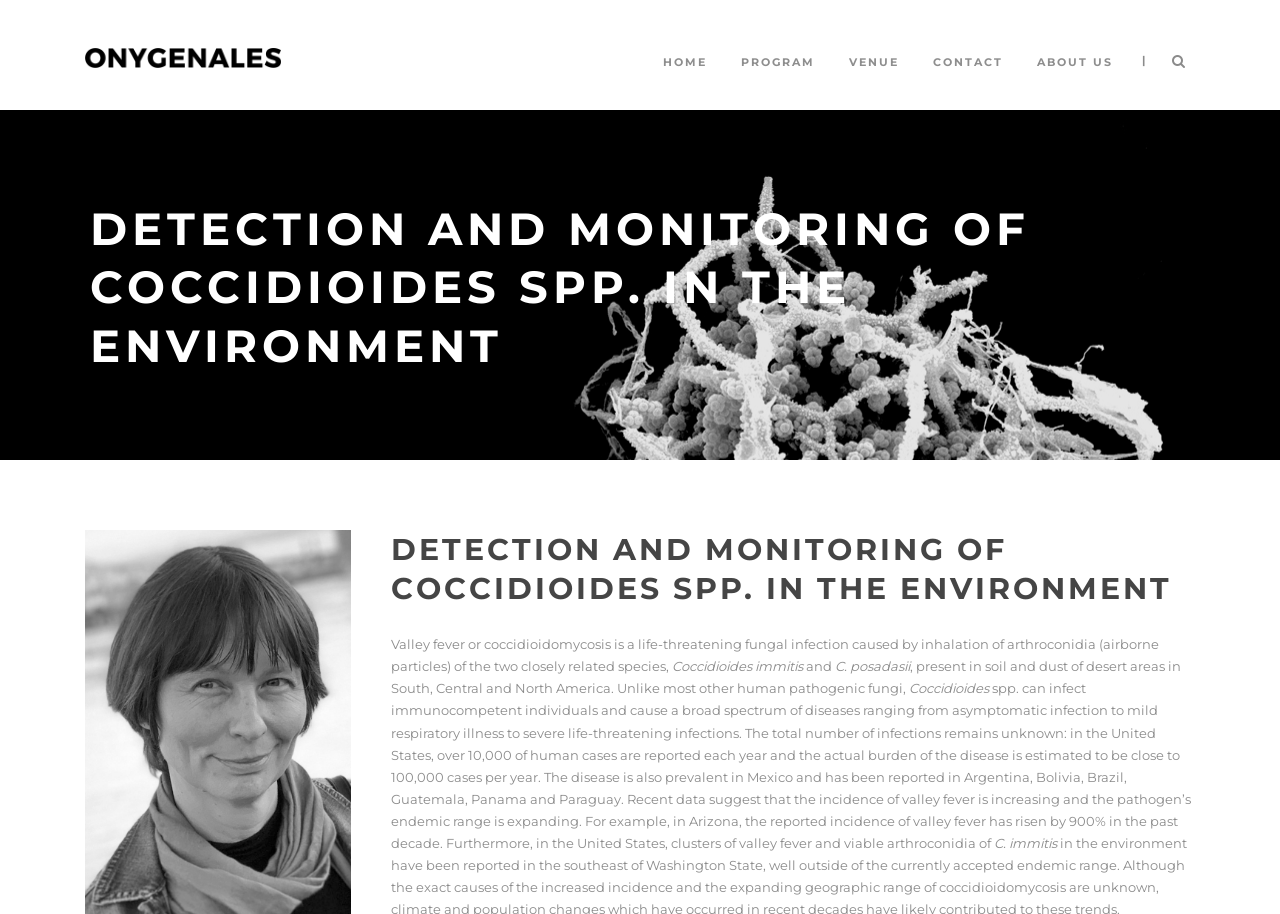Please answer the following query using a single word or phrase: 
What is the range of diseases caused by Coccidioides spp.?

asymptomatic to life-threatening